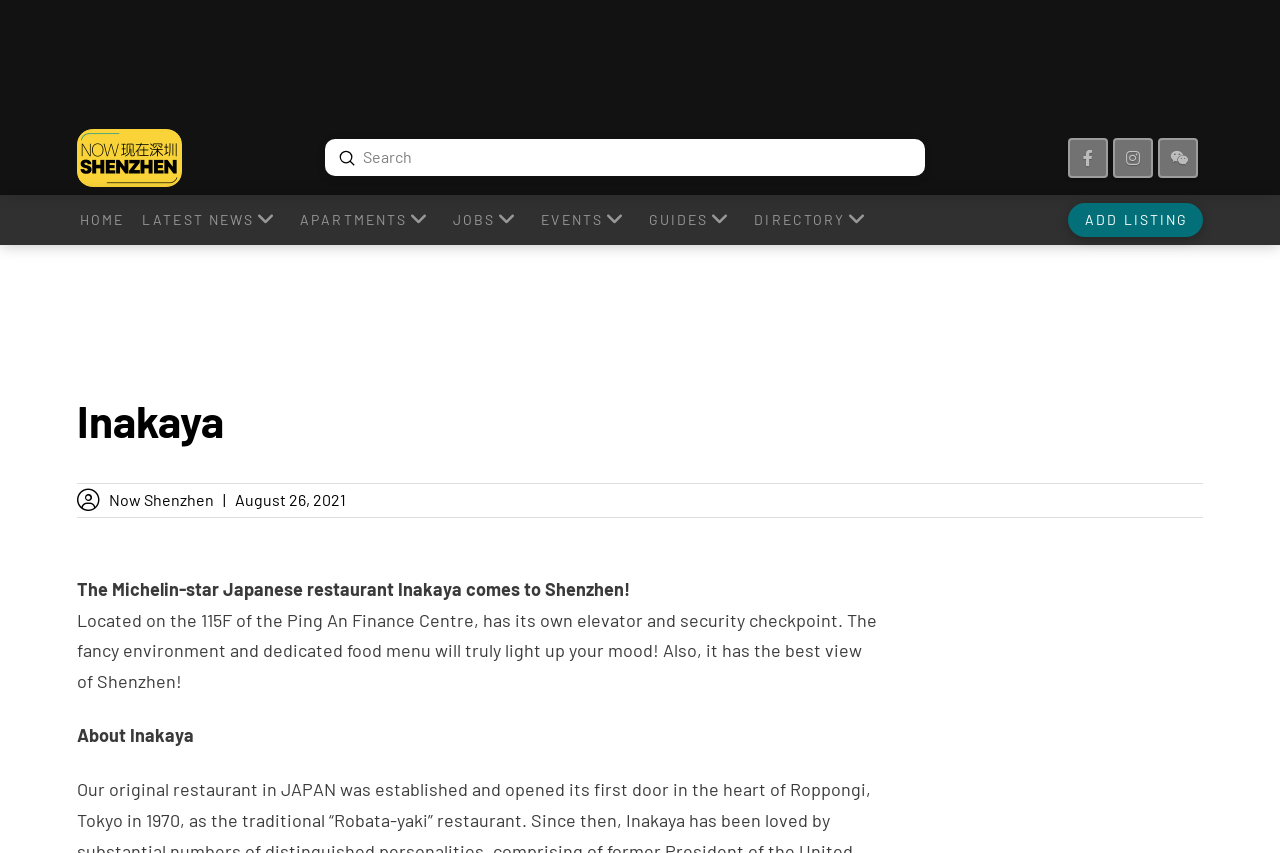Can you find the bounding box coordinates of the area I should click to execute the following instruction: "add a new listing"?

[0.835, 0.238, 0.94, 0.278]